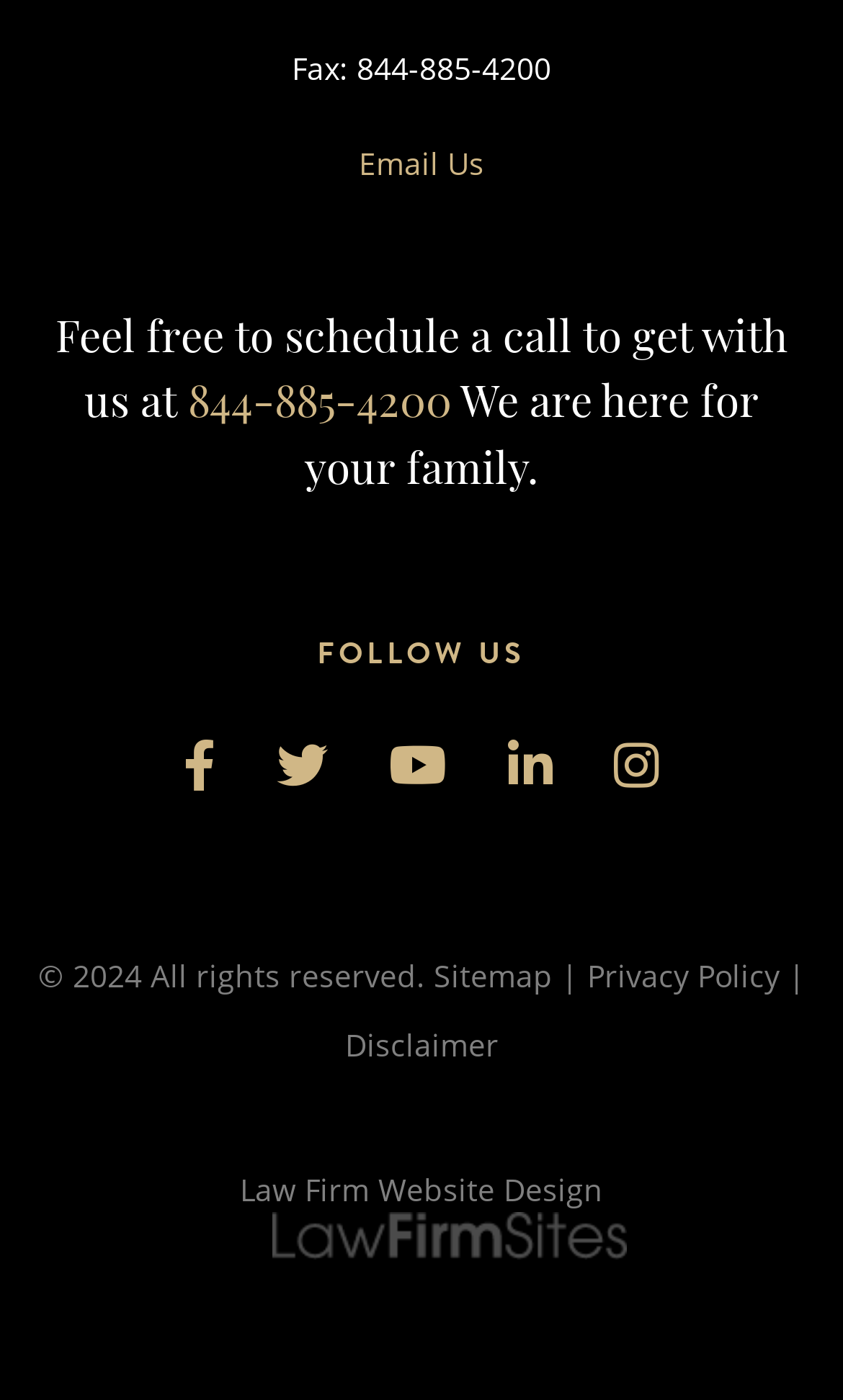Using details from the image, please answer the following question comprehensively:
What is the logo image at the bottom?

I found the logo image by looking at the image element with the description 'LFS-logo' at the bottom of the webpage.